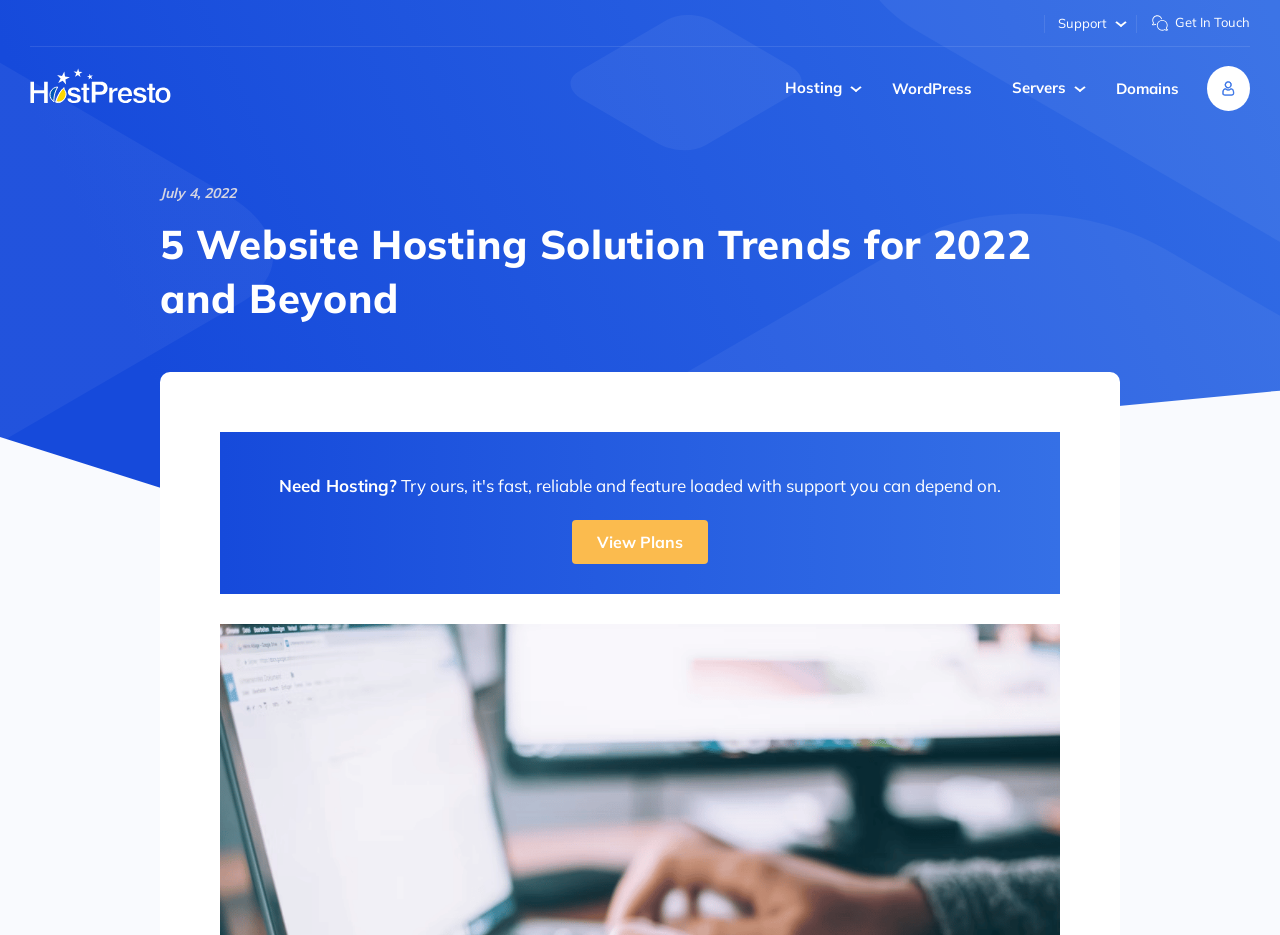Provide the bounding box coordinates of the HTML element described as: "WordPress". The bounding box coordinates should be four float numbers between 0 and 1, i.e., [left, top, right, bottom].

[0.697, 0.079, 0.759, 0.111]